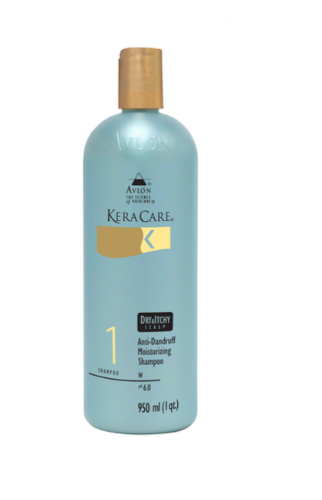What is the volume of the shampoo?
Observe the image and answer the question with a one-word or short phrase response.

950 ml or 32 fl oz